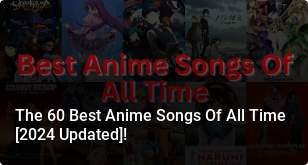What is the tone of the image?
Please provide a single word or phrase as your answer based on the screenshot.

Celebratory